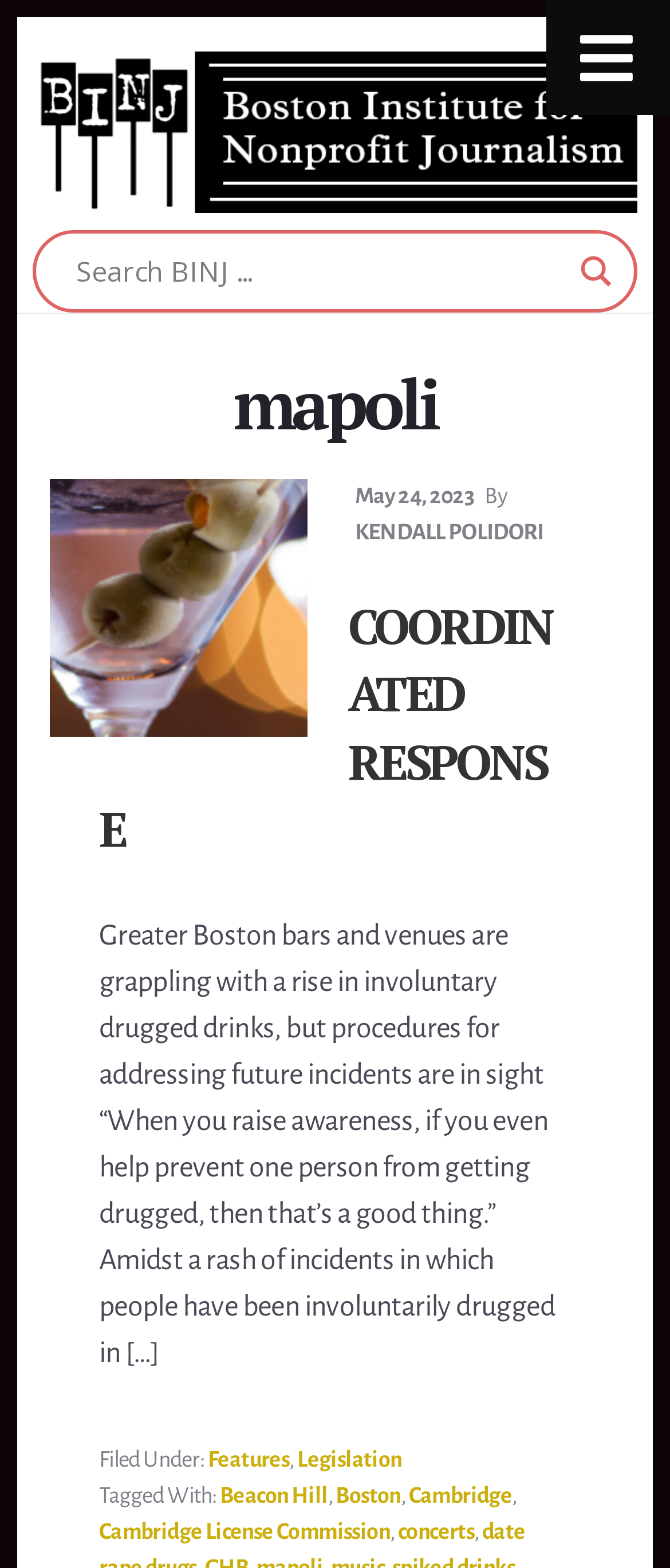Determine the bounding box coordinates of the element's region needed to click to follow the instruction: "Choose a category". Provide these coordinates as four float numbers between 0 and 1, formatted as [left, top, right, bottom].

None